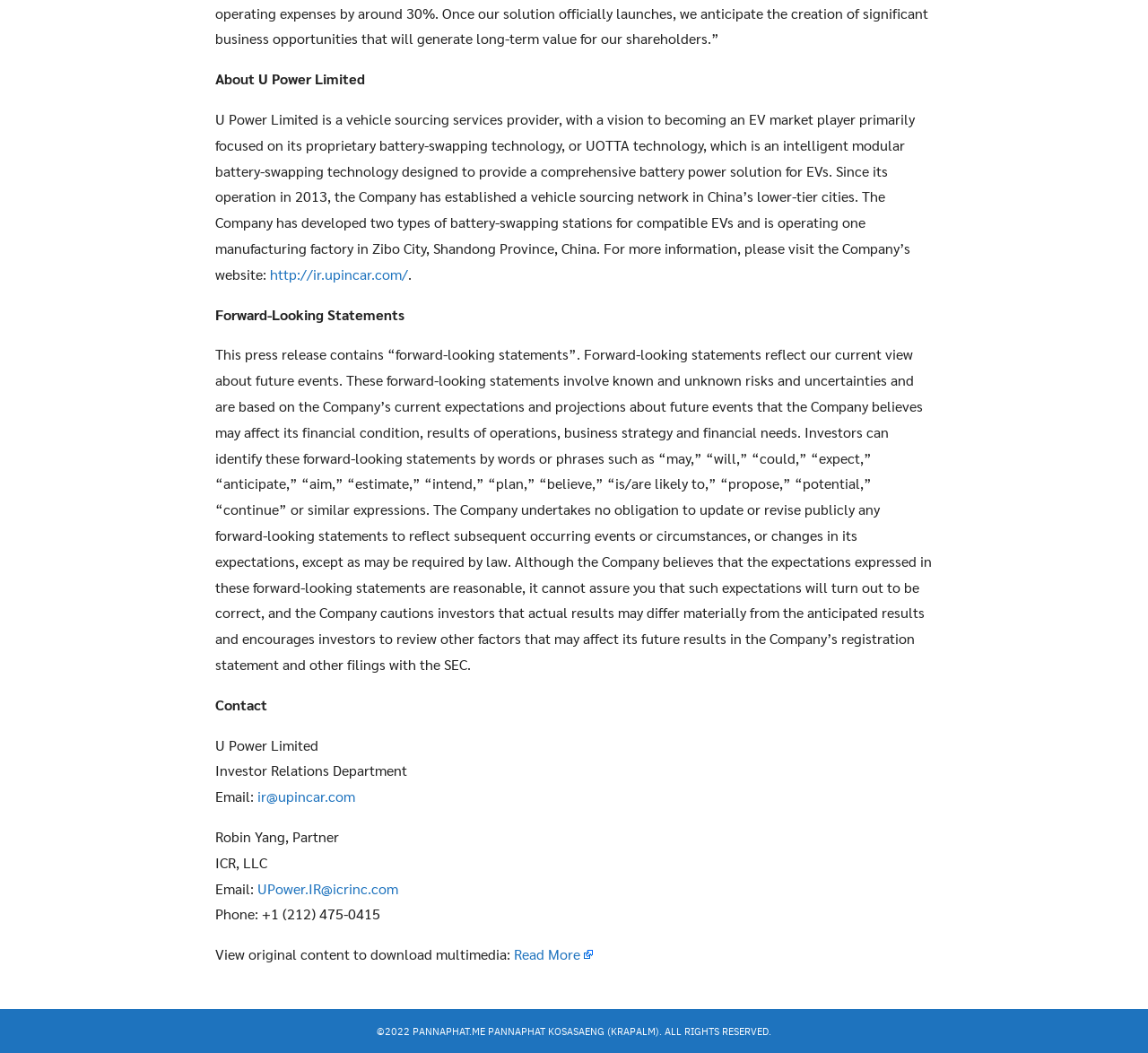What is the purpose of UOTTA technology?
Answer with a single word or phrase by referring to the visual content.

Provide battery power solution for EVs